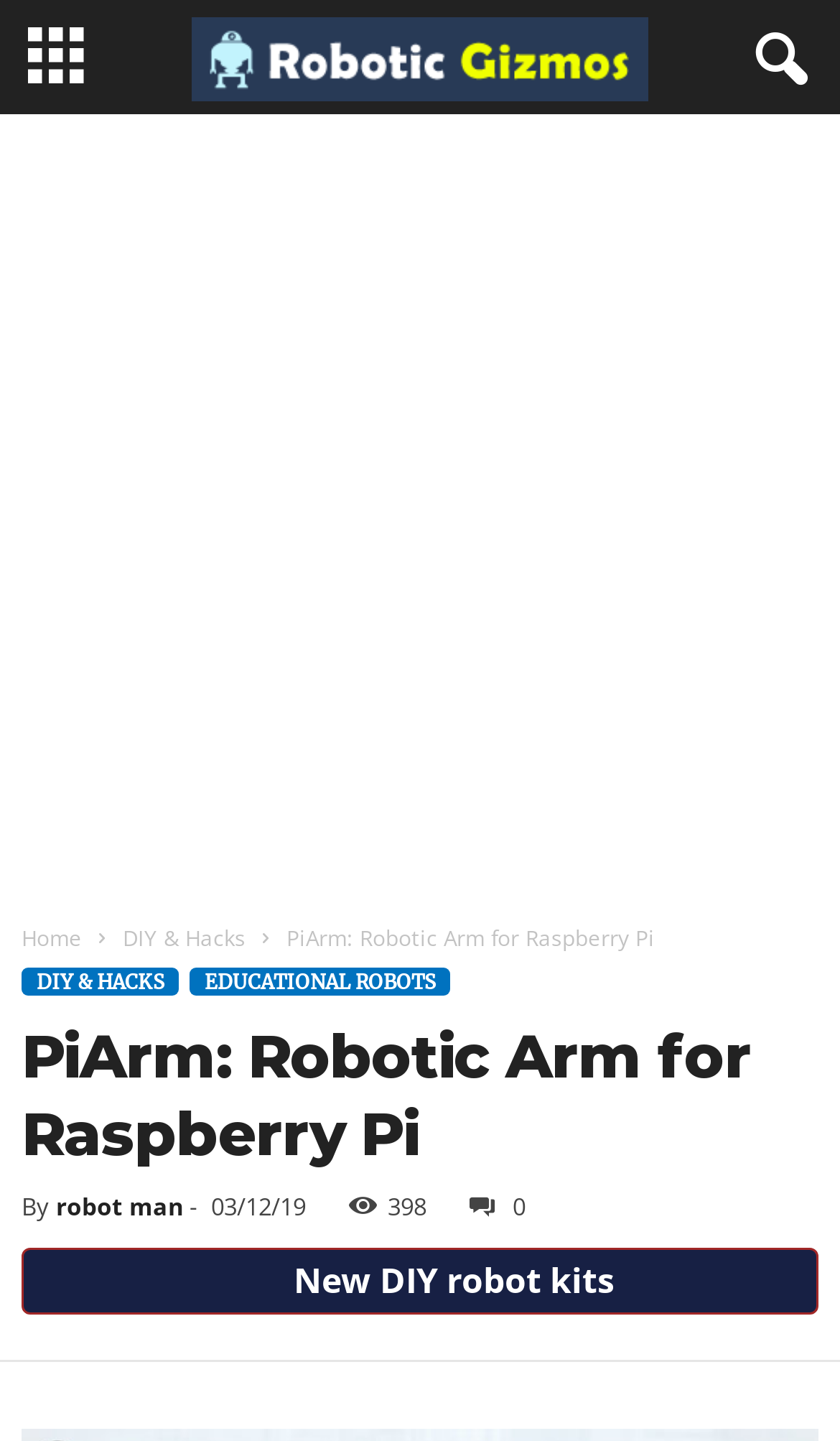Please look at the image and answer the question with a detailed explanation: When was the article published?

The publication date of the article can be found in the section below the heading, where it says '03/12/19'.